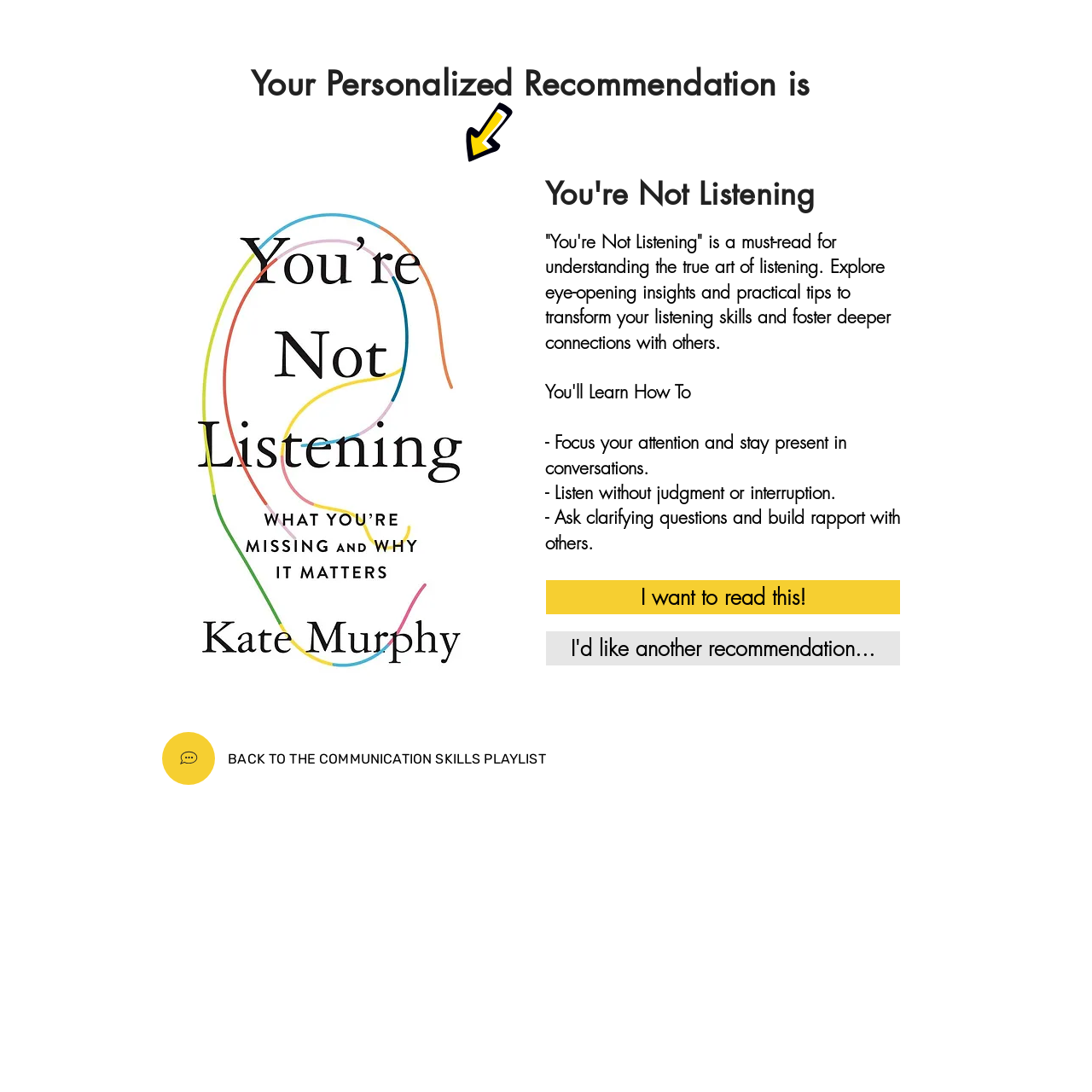What is the book title?
Provide an in-depth answer to the question, covering all aspects.

I determined the book title by looking at the heading element with the text 'You're Not Listening' and the image element with the OCR text 'You're Not Listening.jpg', which suggests that the book title is 'You're Not Listening'.